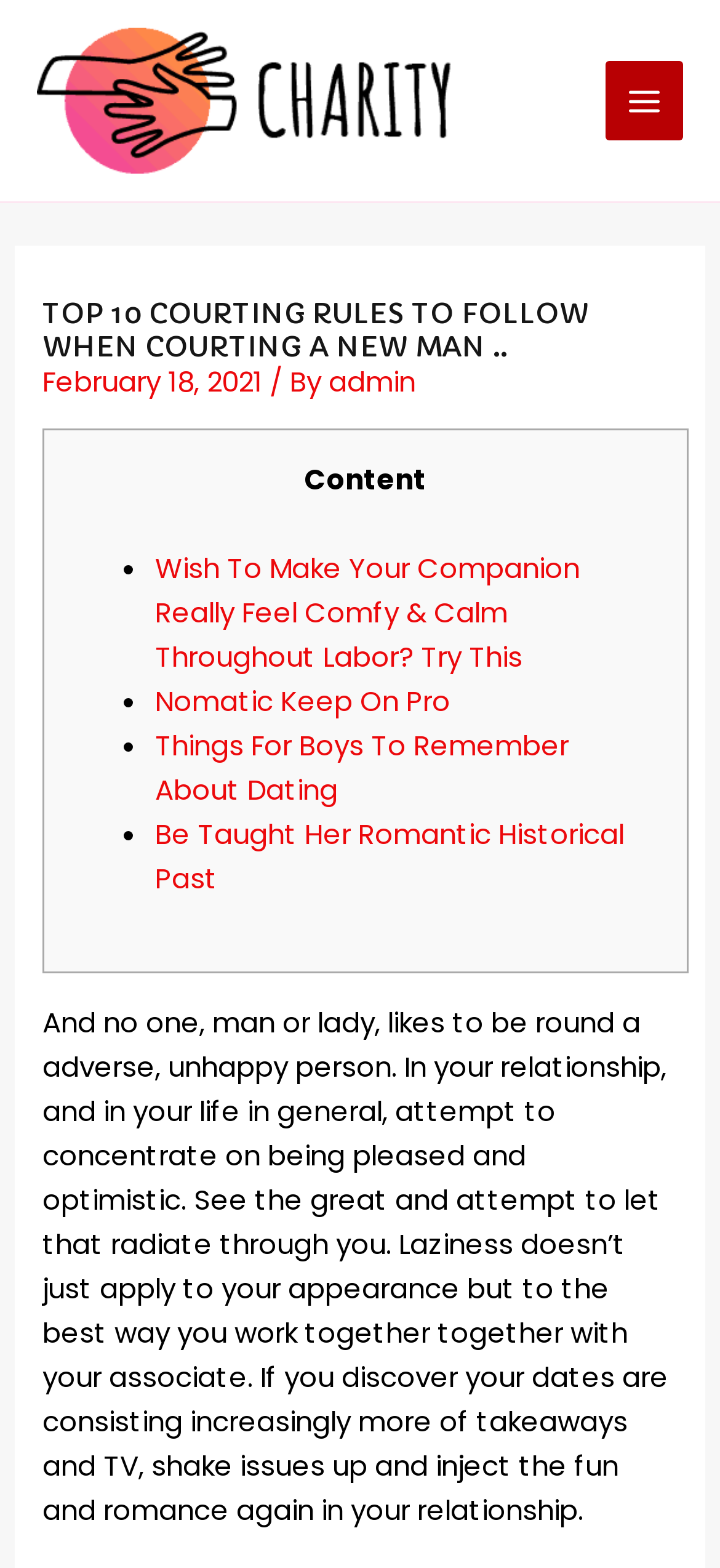Please analyze the image and provide a thorough answer to the question:
How many links are there in the article?

I counted the link elements in the LayoutTable section, and there are 5 links with different texts.